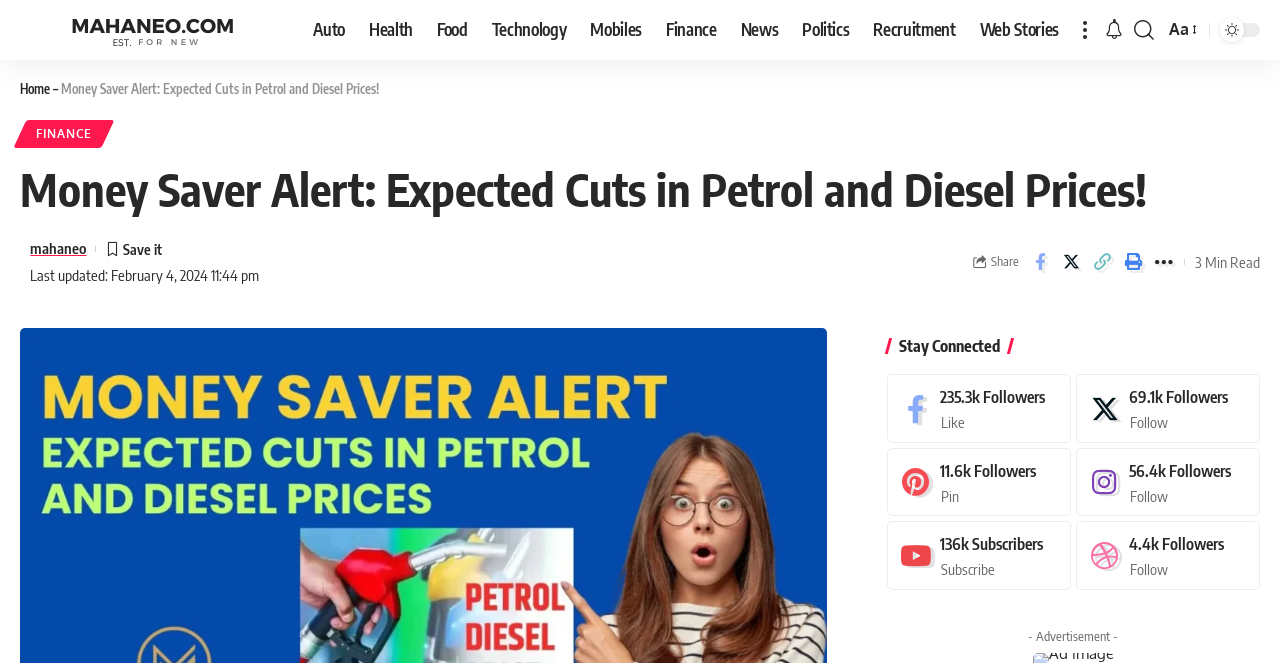Pinpoint the bounding box coordinates of the area that must be clicked to complete this instruction: "Search for something".

[0.886, 0.02, 0.902, 0.071]